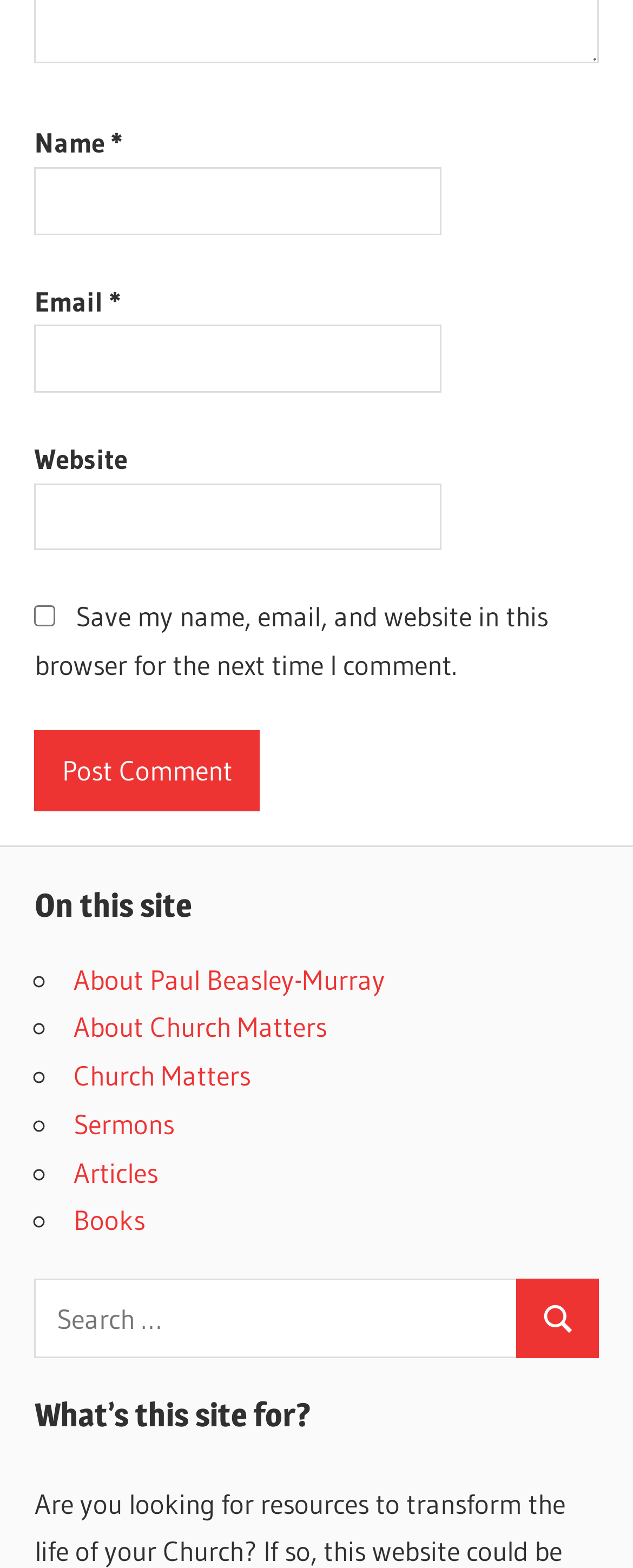Given the element description, predict the bounding box coordinates in the format (top-left x, top-left y, bottom-right x, bottom-right y), using floating point numbers between 0 and 1: Church Matters

[0.116, 0.675, 0.396, 0.697]